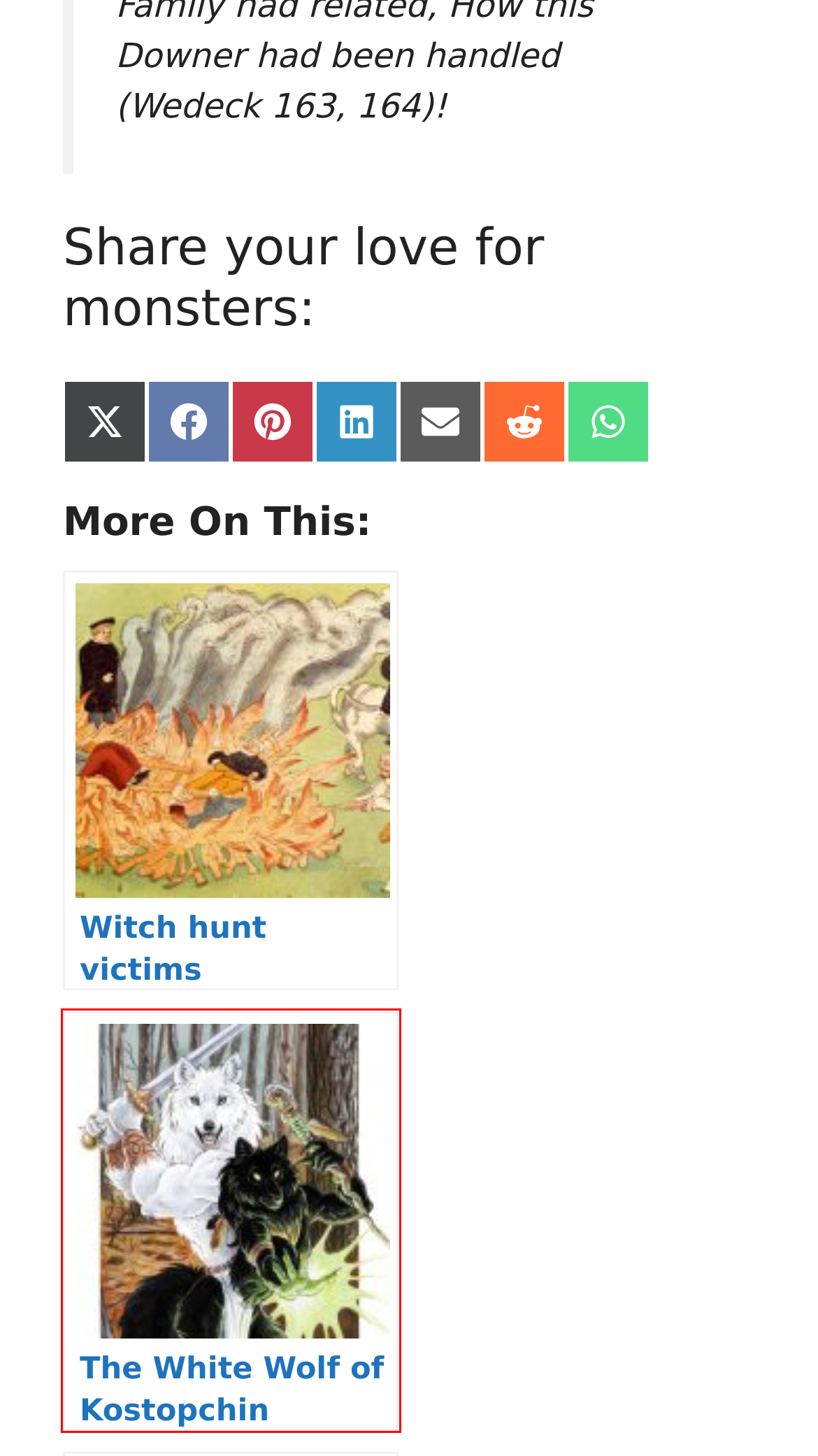You have a screenshot of a webpage with a red bounding box around an element. Choose the best matching webpage description that would appear after clicking the highlighted element. Here are the candidates:
A. Witch hunt victims – Monstrous.com
B. The White Wolf of Kostopchin – Monstrous.com
C. Famous werewolves – Monstrous.com
D. Monstrous - Index
E. Greek mythology – Monstrous.com
F. Monstropedia
G. For Artists and Publishers – Monstrous.com
H. The Salem Witch Trial – Monstrous.com

B